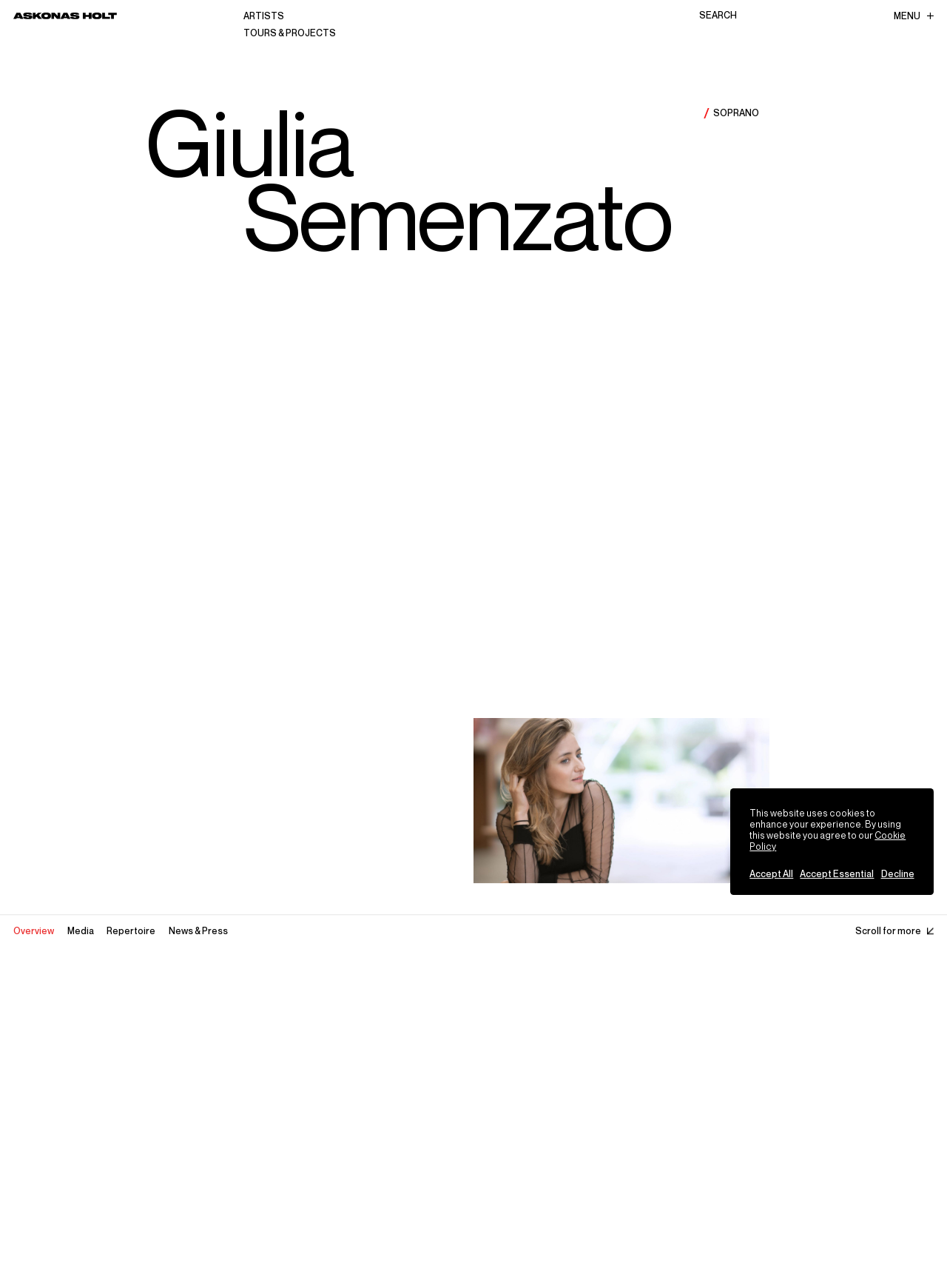Please use the details from the image to answer the following question comprehensively:
What is the name of the company associated with Giulia Semenzato?

The company name 'Askonas Holt' is mentioned in the root element with bounding box coordinates [0.014, 0.01, 0.222, 0.015] and also in the static text element with bounding box coordinates [0.588, 0.716, 0.645, 0.719] as part of the copyright information.